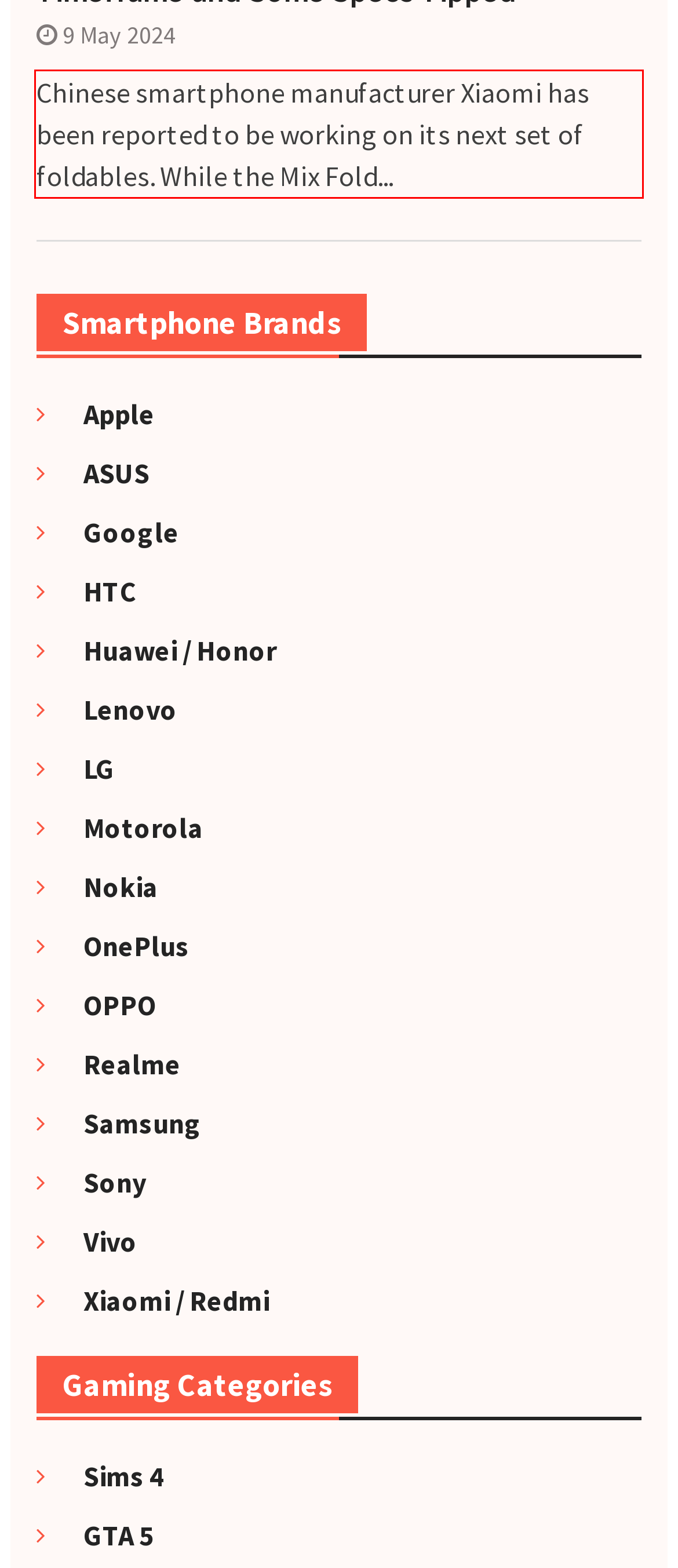Examine the screenshot of the webpage, locate the red bounding box, and perform OCR to extract the text contained within it.

Chinese smartphone manufacturer Xiaomi has been reported to be working on its next set of foldables. While the Mix Fold...